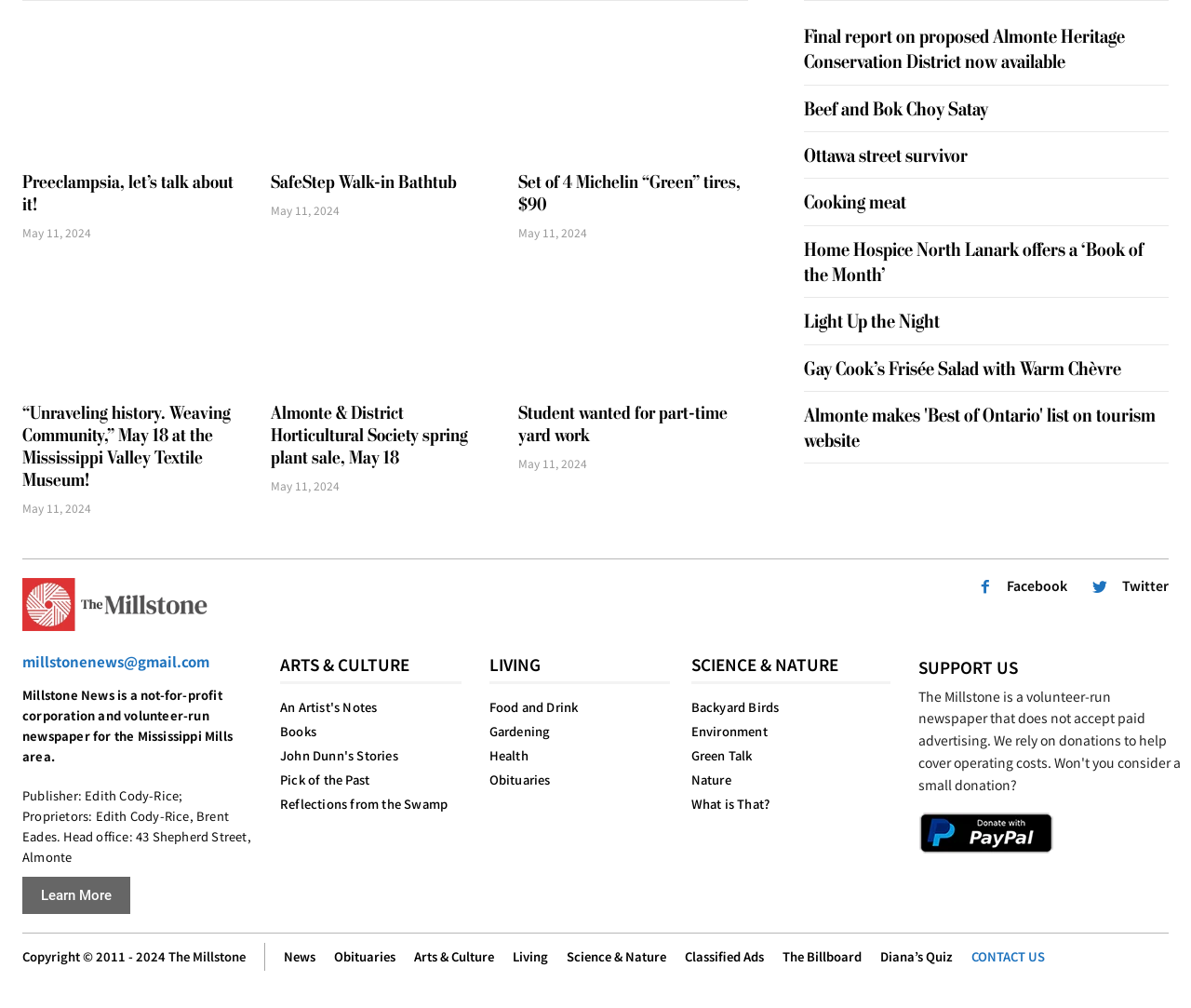Can you specify the bounding box coordinates for the region that should be clicked to fulfill this instruction: "Click on the 'Preeclampsia, let’s talk about it!' link".

[0.019, 0.024, 0.211, 0.161]